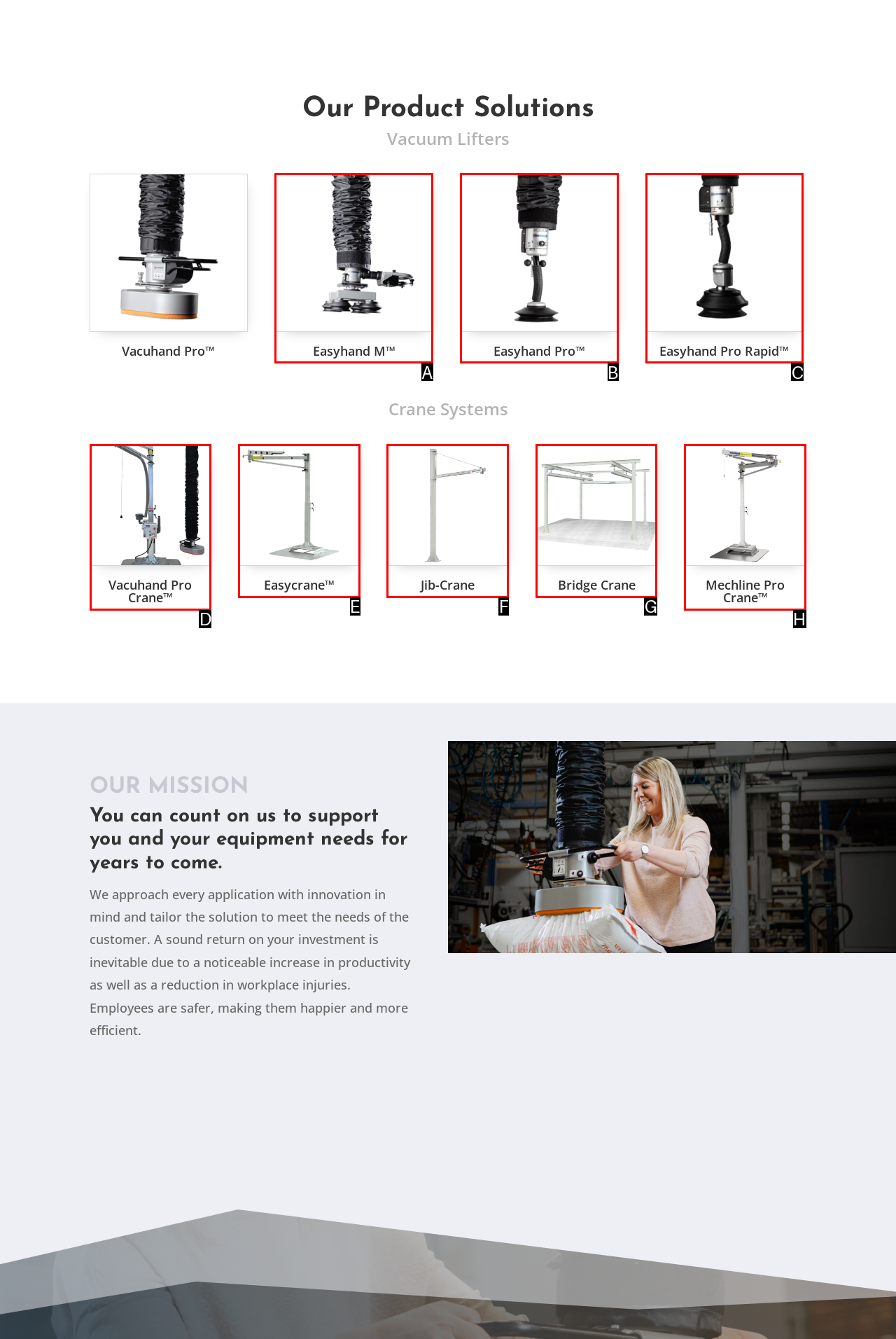Which option is described as follows: Easyhand M™
Answer with the letter of the matching option directly.

A